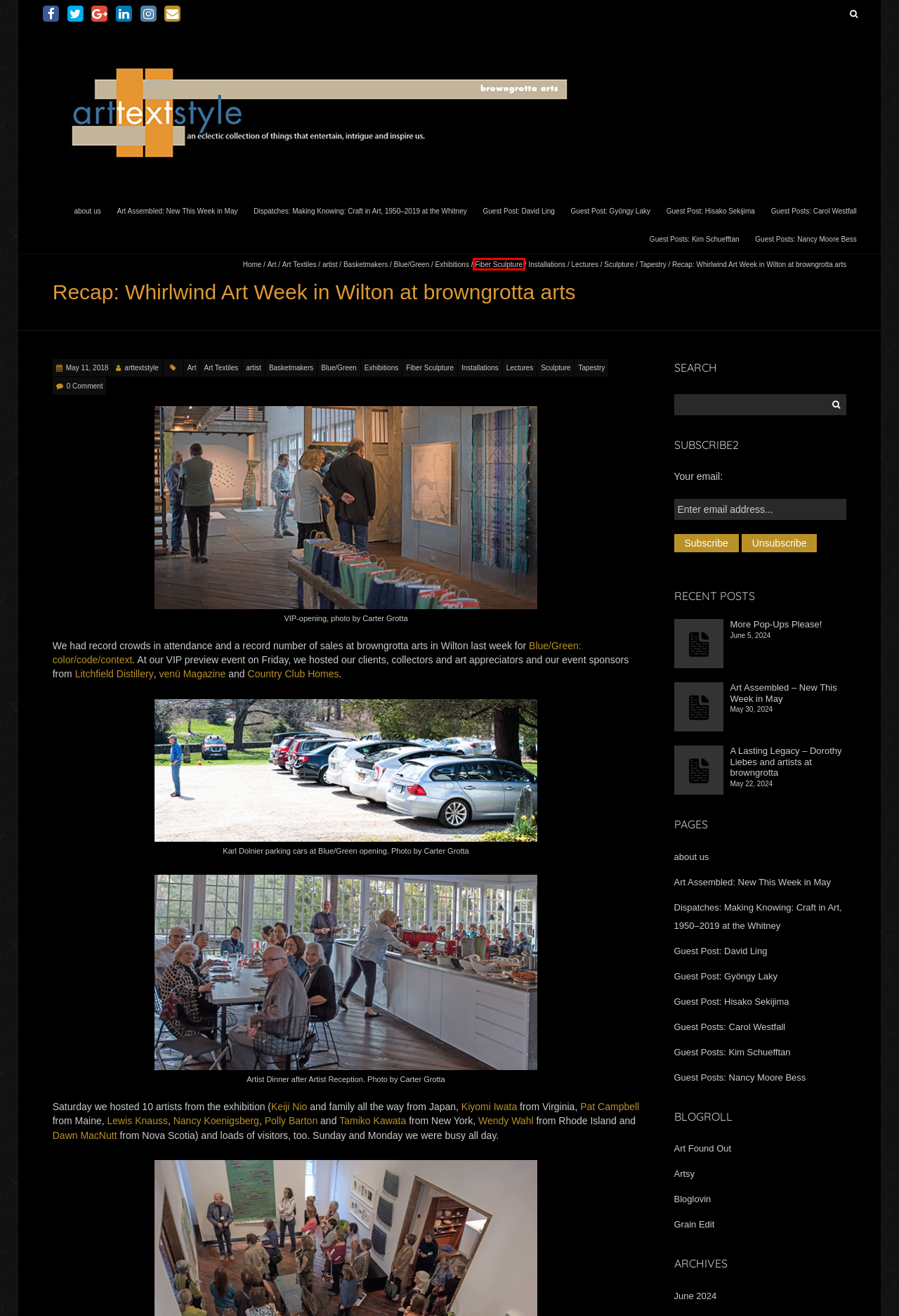Review the screenshot of a webpage containing a red bounding box around an element. Select the description that best matches the new webpage after clicking the highlighted element. The options are:
A. Guest Post: Gyöngy Laky - arttextstyle
B. arttextstyle
C. Lectures Archives - arttextstyle
D. Luxury Home Builders CT | Country Club Homes, Inc.
E. Fiber Sculpture Archives - arttextstyle
F. grain edit · modern graphic design inspiration blog + vintage graphics resource
G. Guest Post: Hisako Sekijima - arttextstyle
H. Home | browngrotta arts

E